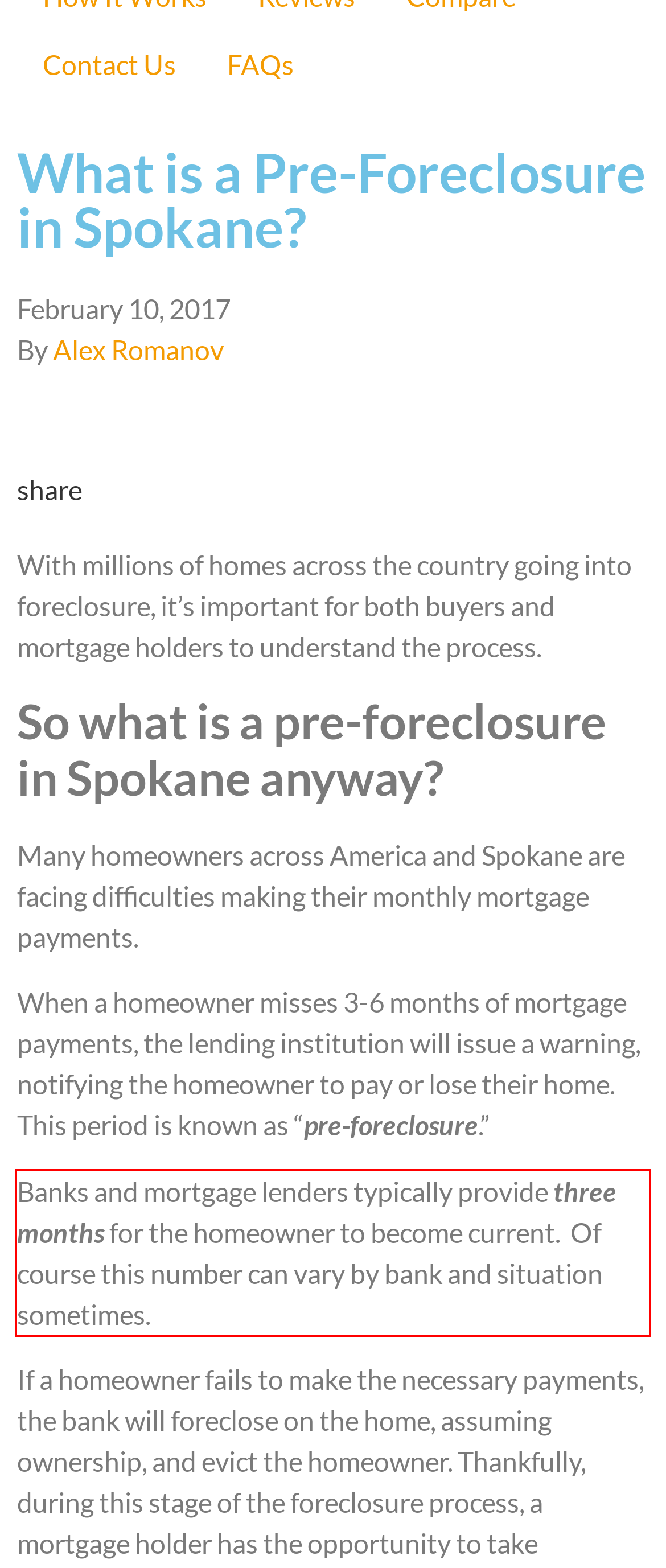Please analyze the screenshot of a webpage and extract the text content within the red bounding box using OCR.

Banks and mortgage lenders typically provide three months for the homeowner to become current. Of course this number can vary by bank and situation sometimes.